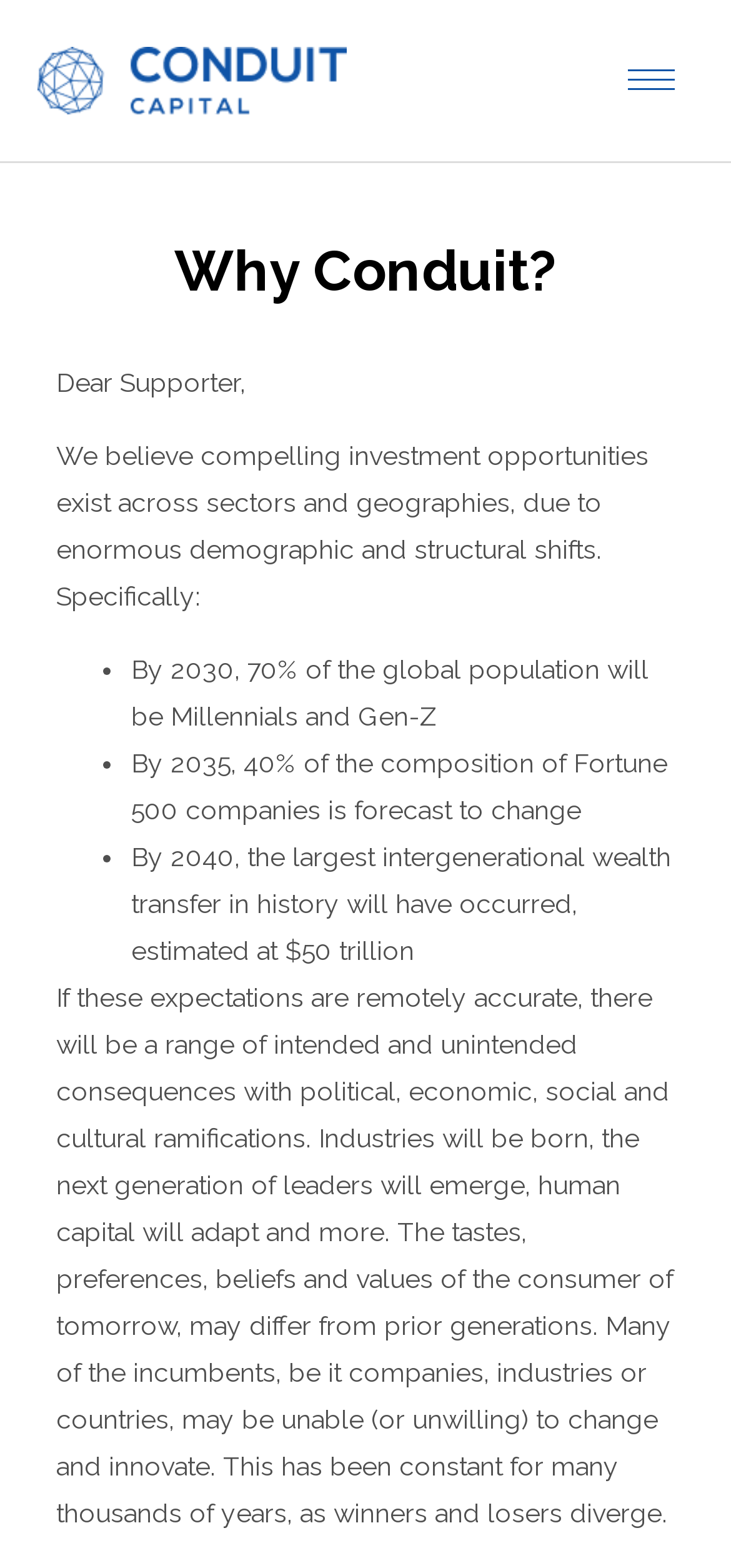What is the purpose of the webpage?
Please provide an in-depth and detailed response to the question.

The webpage is titled 'Why Conduit?' and explains the investment opportunities and demographic shifts, indicating that the purpose is to explain why Conduit is a good investment choice.